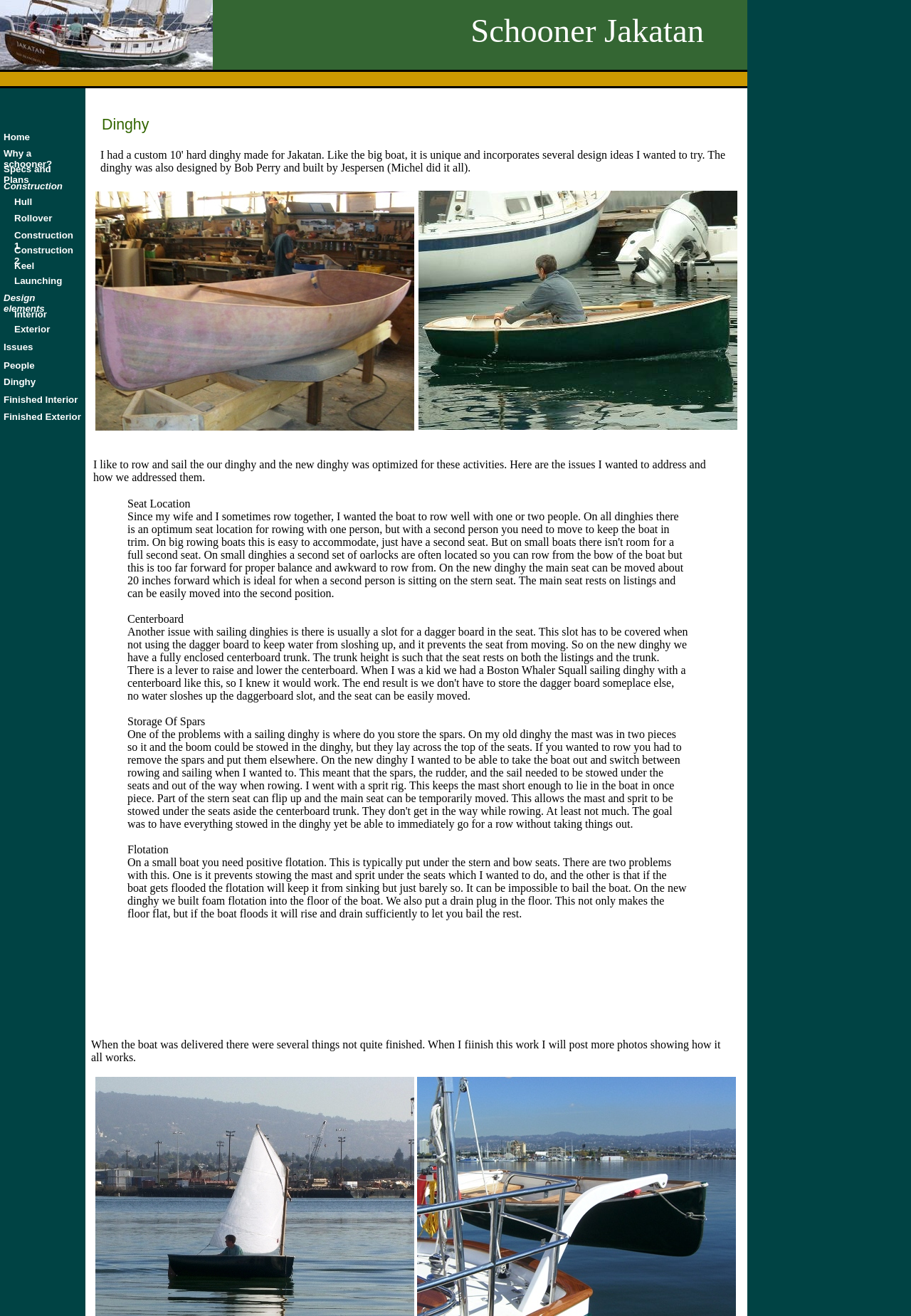Pinpoint the bounding box coordinates of the element that must be clicked to accomplish the following instruction: "Visit the page of Emily Donaldson". The coordinates should be in the format of four float numbers between 0 and 1, i.e., [left, top, right, bottom].

None